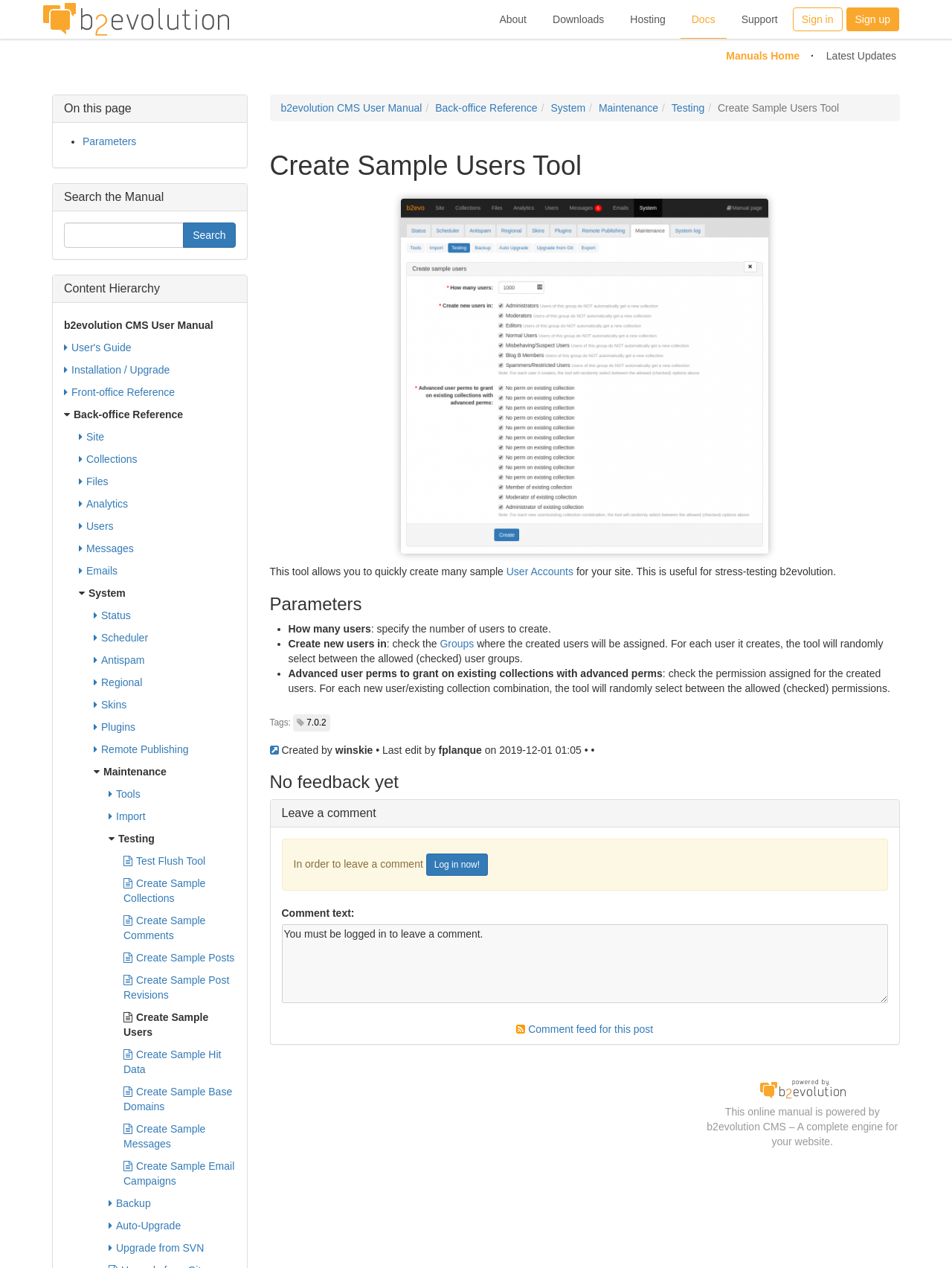What is the last edit date of the 'Create Sample Users Tool'?
Please provide a comprehensive and detailed answer to the question.

I found the answer by looking at the static text element that says 'Last edit by fplanque on 2019-12-01 01:05'.